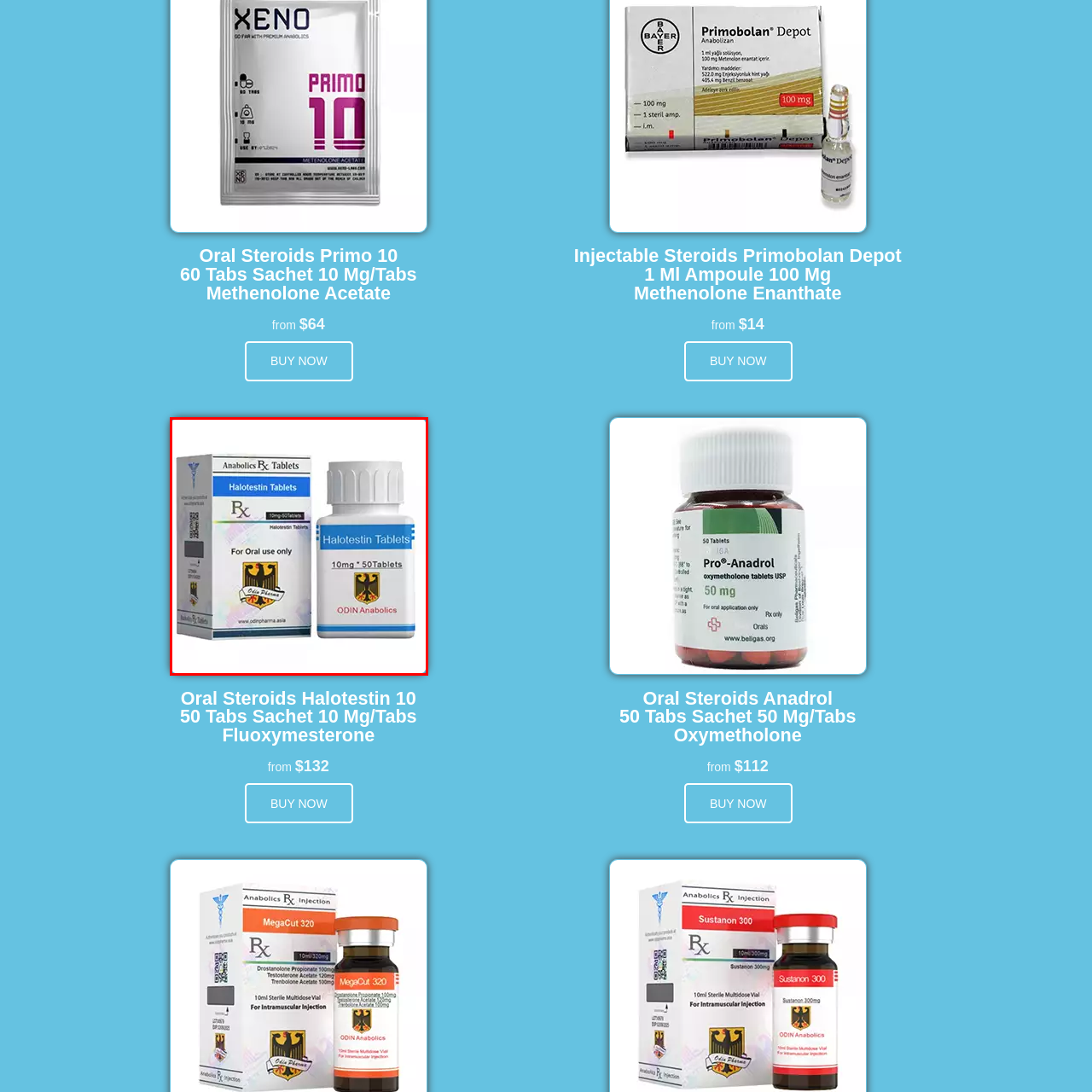What is the purpose of Halotestin Tablets?
Examine the portion of the image surrounded by the red bounding box and deliver a detailed answer to the question.

The caption categorizes Halotestin Tablets as oral steroids, specifically Fluoxymesterone, which is often utilized in performance enhancement and medical treatments, implying its intended use.